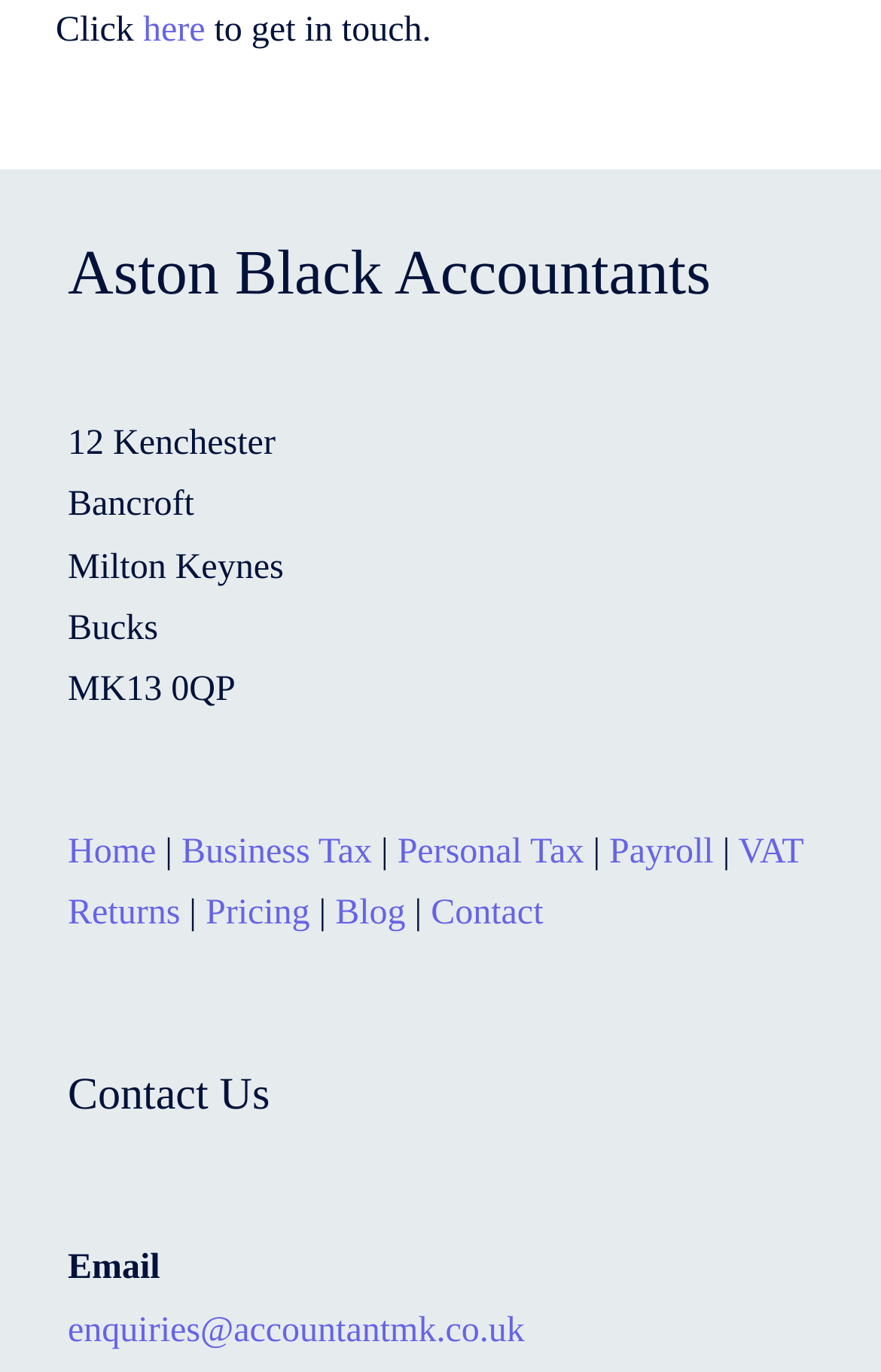Pinpoint the bounding box coordinates of the element that must be clicked to accomplish the following instruction: "View Business Tax". The coordinates should be in the format of four float numbers between 0 and 1, i.e., [left, top, right, bottom].

[0.206, 0.607, 0.422, 0.635]